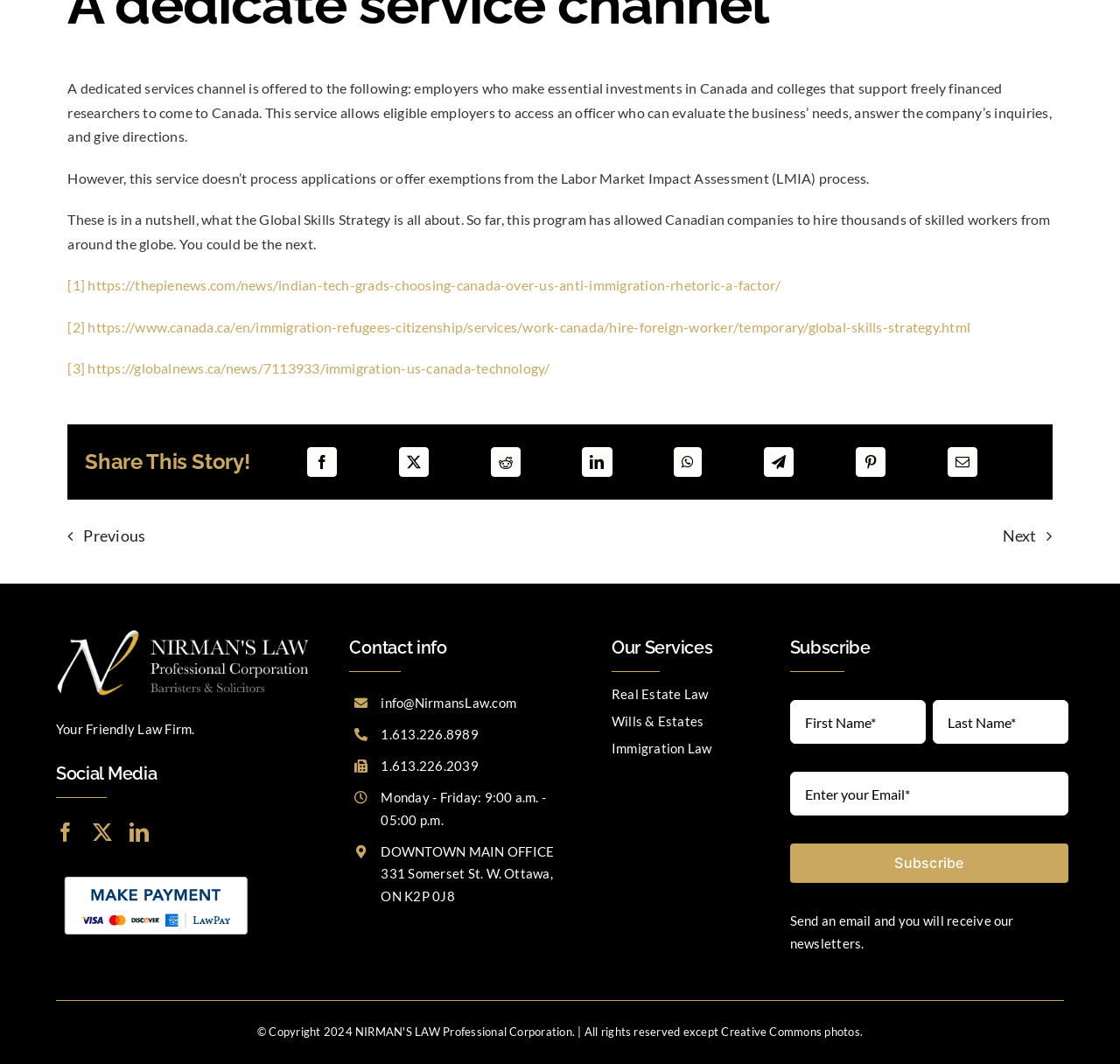Please locate the bounding box coordinates of the element that should be clicked to complete the given instruction: "Click the 'Facebook' link to share the story".

[0.27, 0.416, 0.305, 0.452]